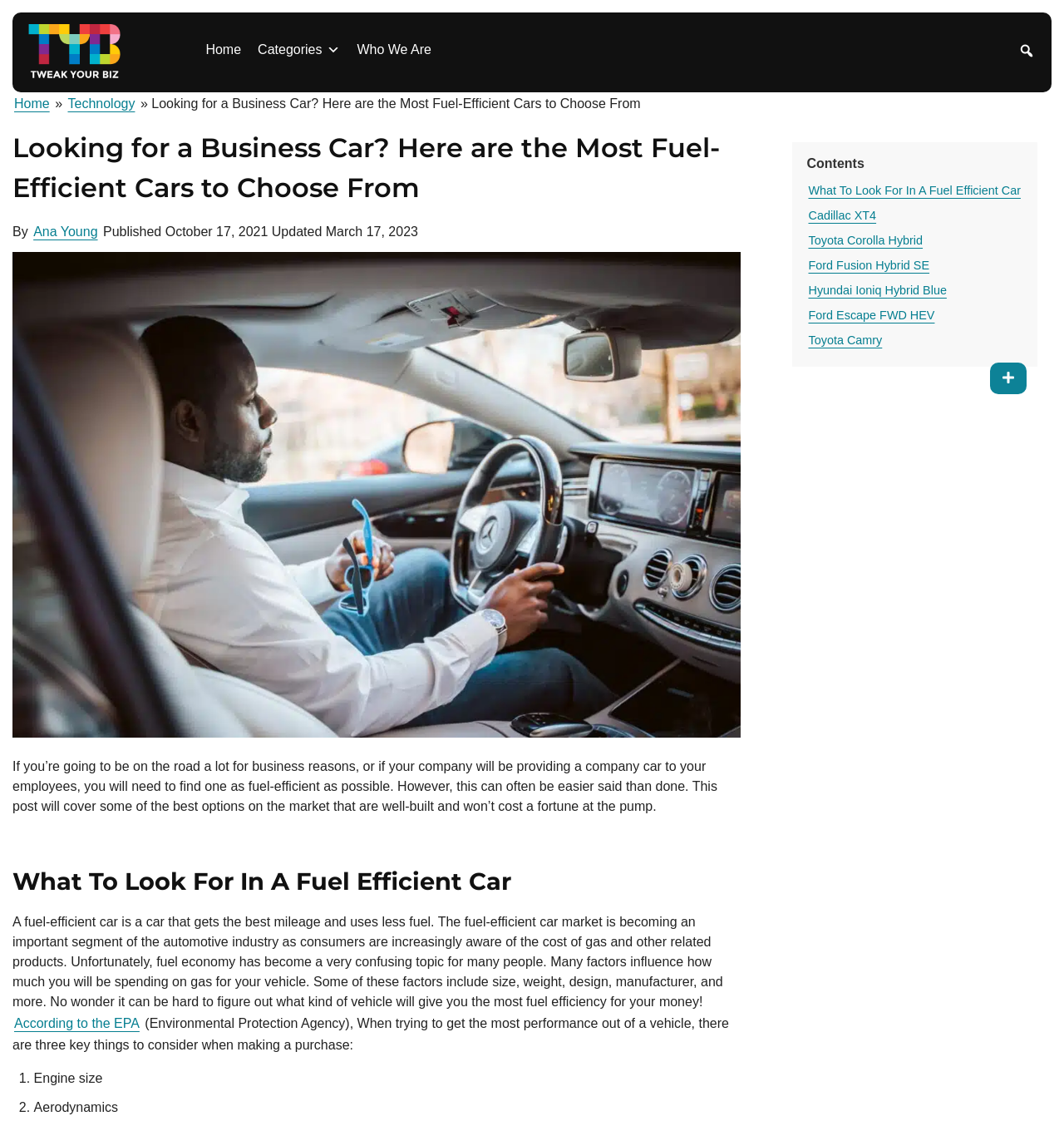Indicate the bounding box coordinates of the element that must be clicked to execute the instruction: "Search for something". The coordinates should be given as four float numbers between 0 and 1, i.e., [left, top, right, bottom].

[0.953, 0.034, 0.977, 0.057]